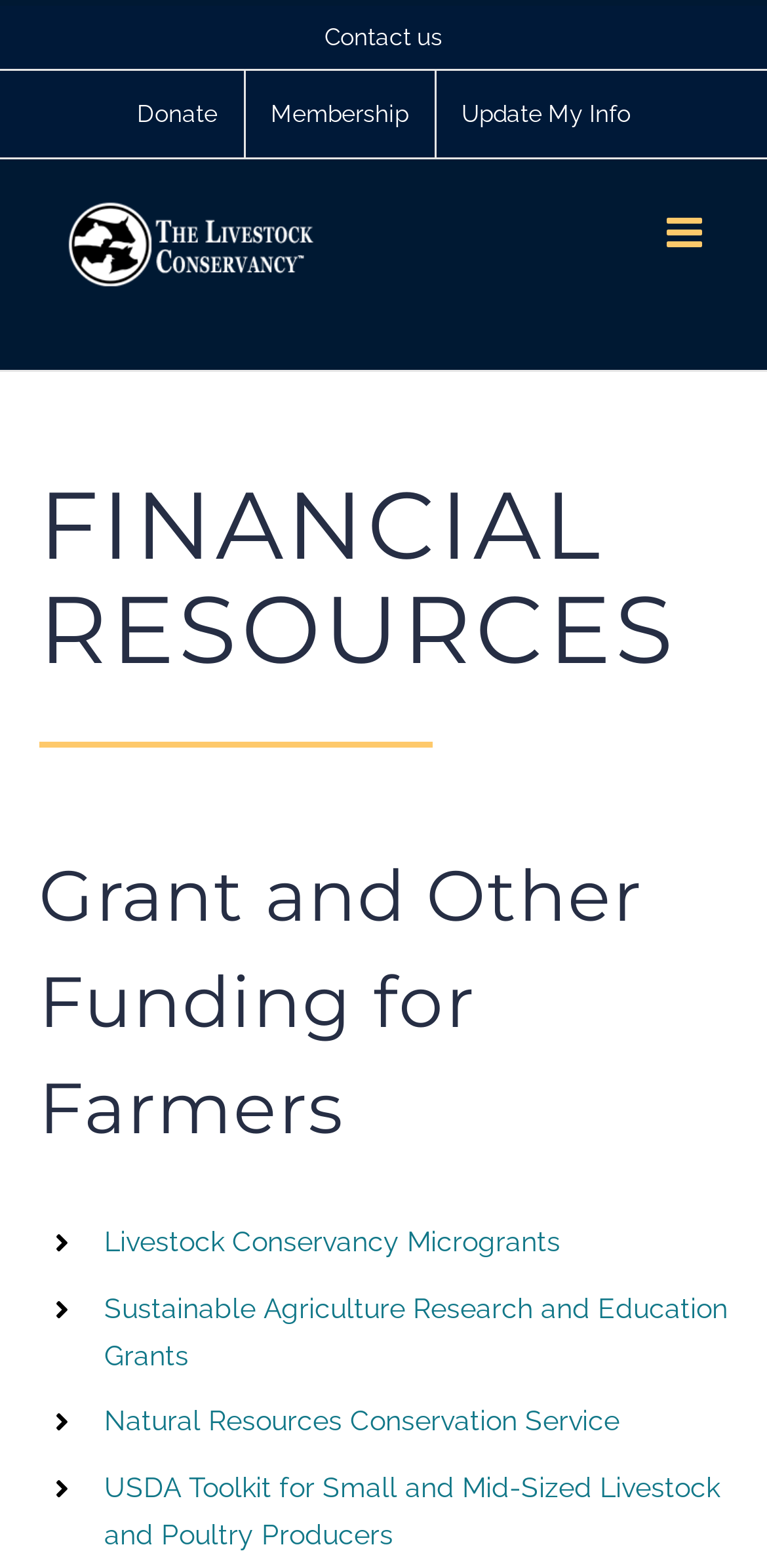What is the name of one of the funding opportunities listed on this webpage?
Please respond to the question with a detailed and well-explained answer.

The webpage lists several funding opportunities, and one of them is 'Livestock Conservancy Microgrants', which is a link present on the webpage.